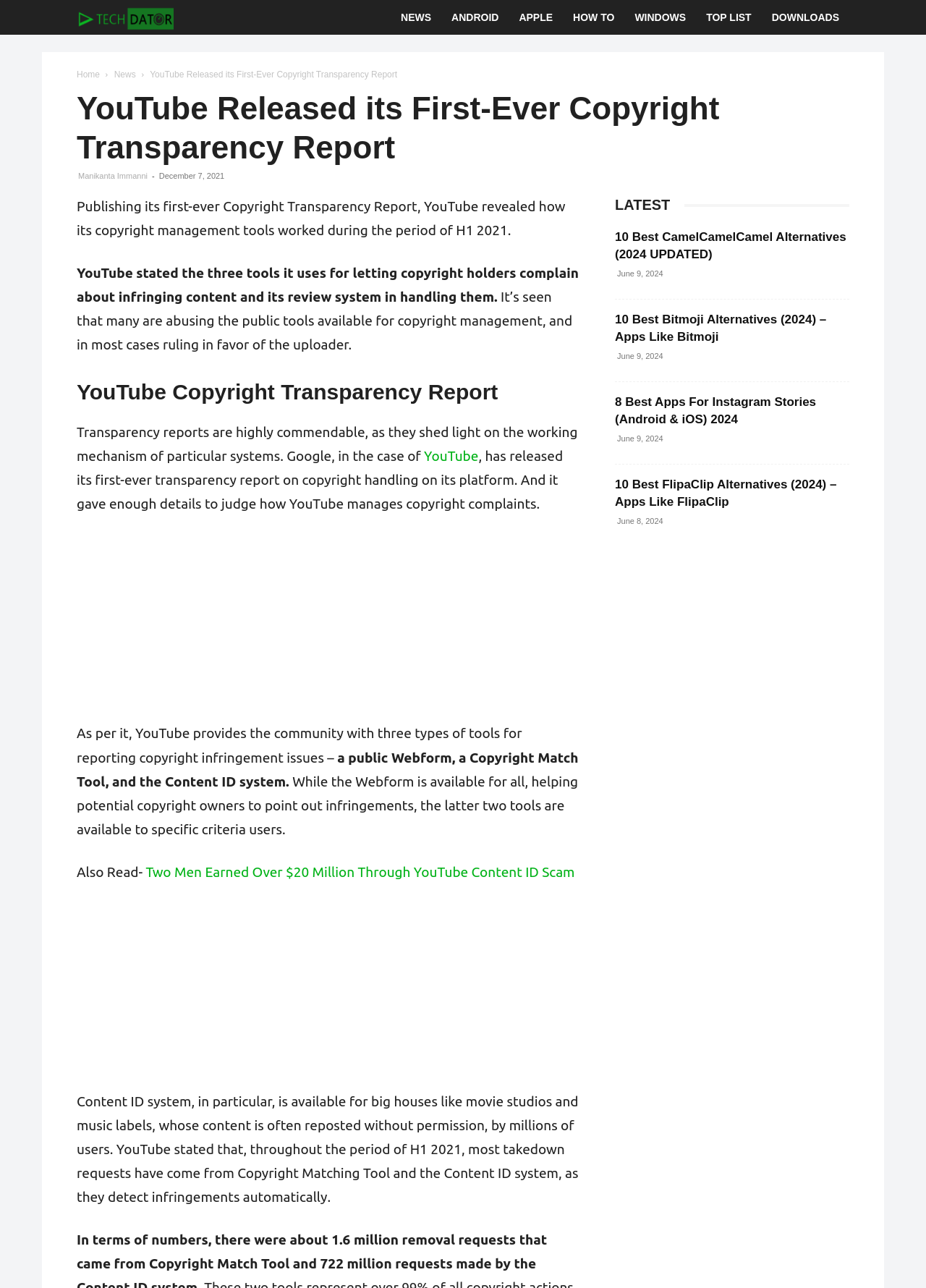Identify the bounding box coordinates of the clickable region to carry out the given instruction: "Visit the 'HOME' page".

[0.083, 0.054, 0.108, 0.062]